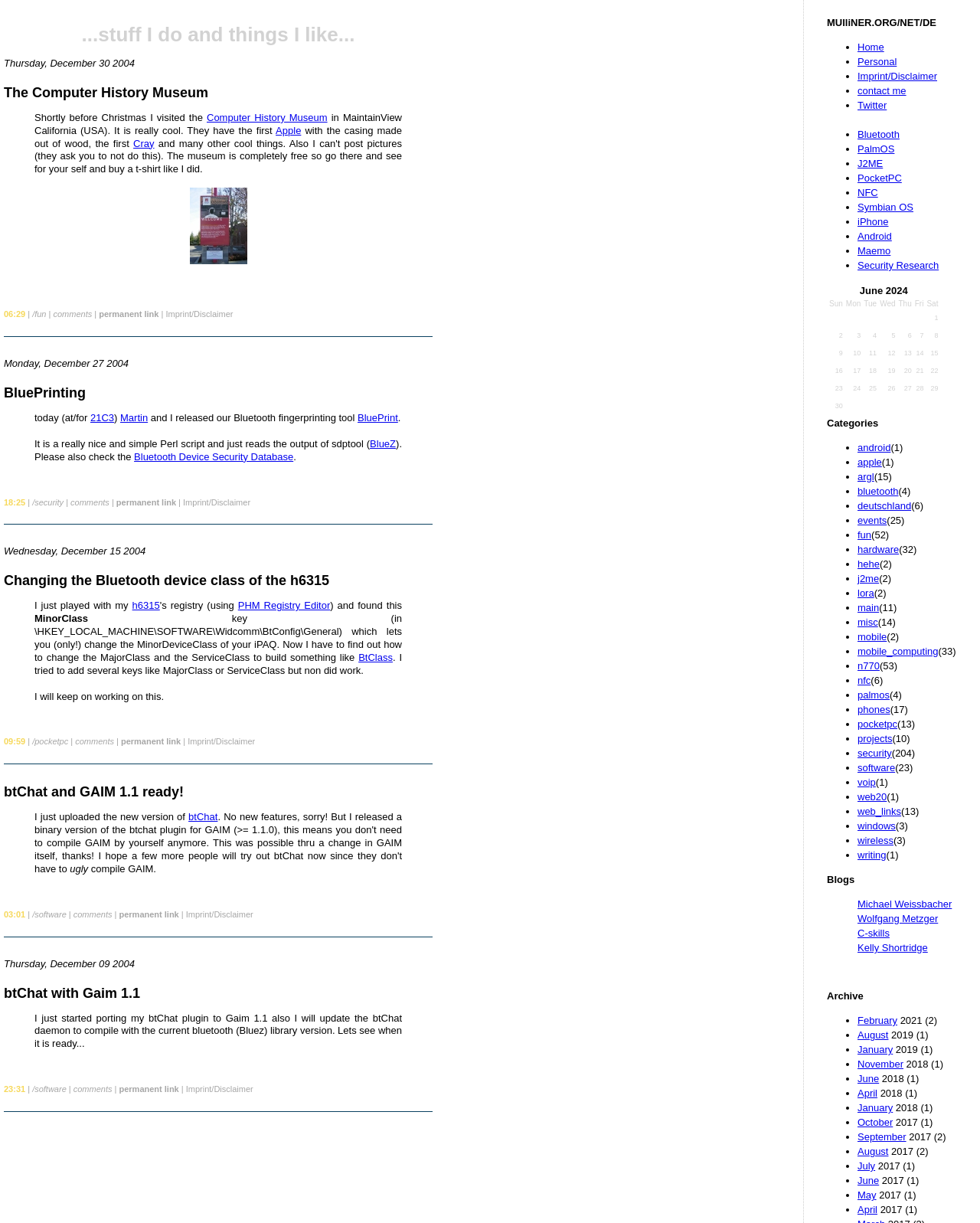Could you specify the bounding box coordinates for the clickable section to complete the following instruction: "contact me"?

[0.875, 0.07, 0.925, 0.079]